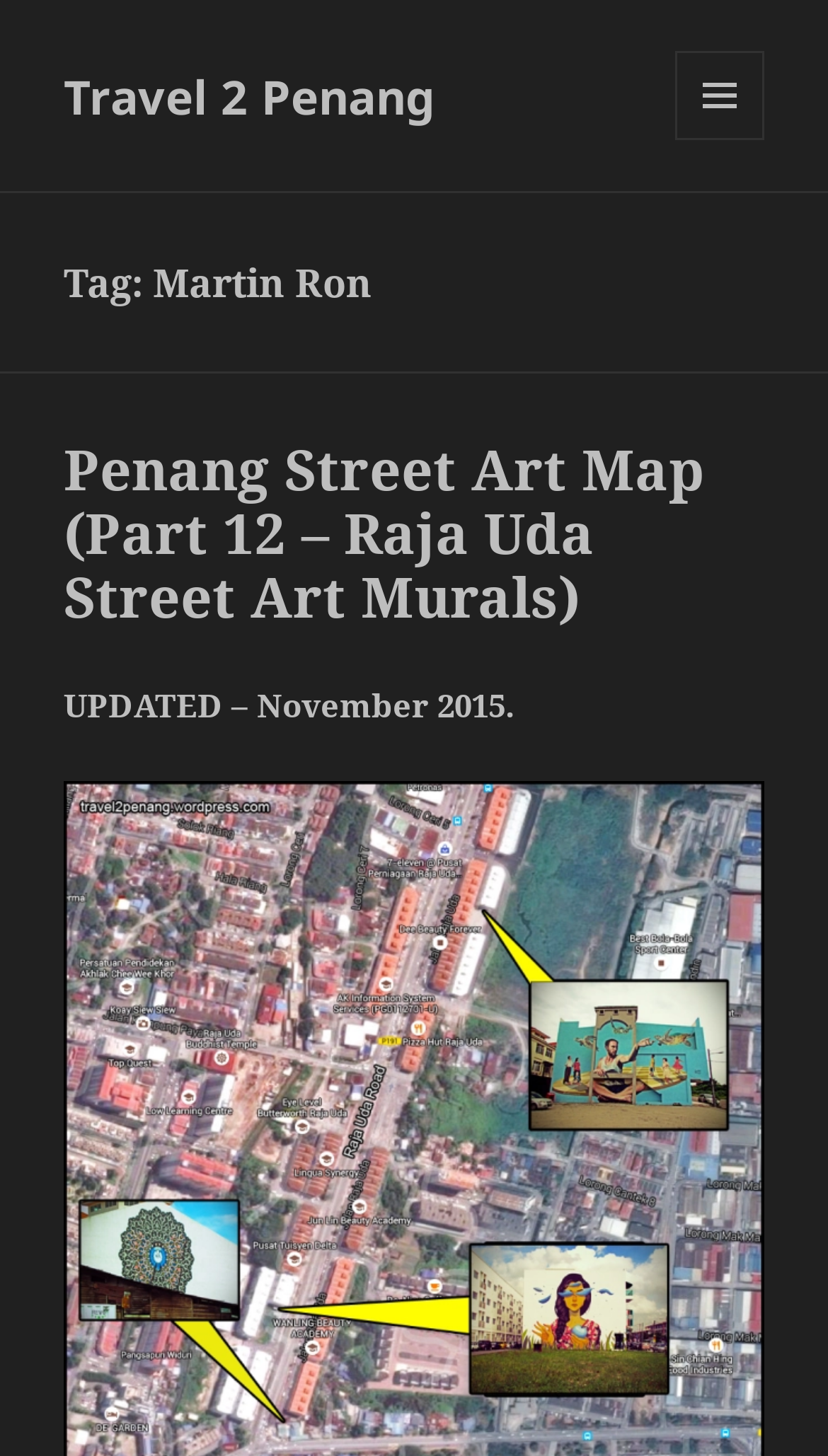Give a short answer using one word or phrase for the question:
When was the webpage last updated?

November 2015